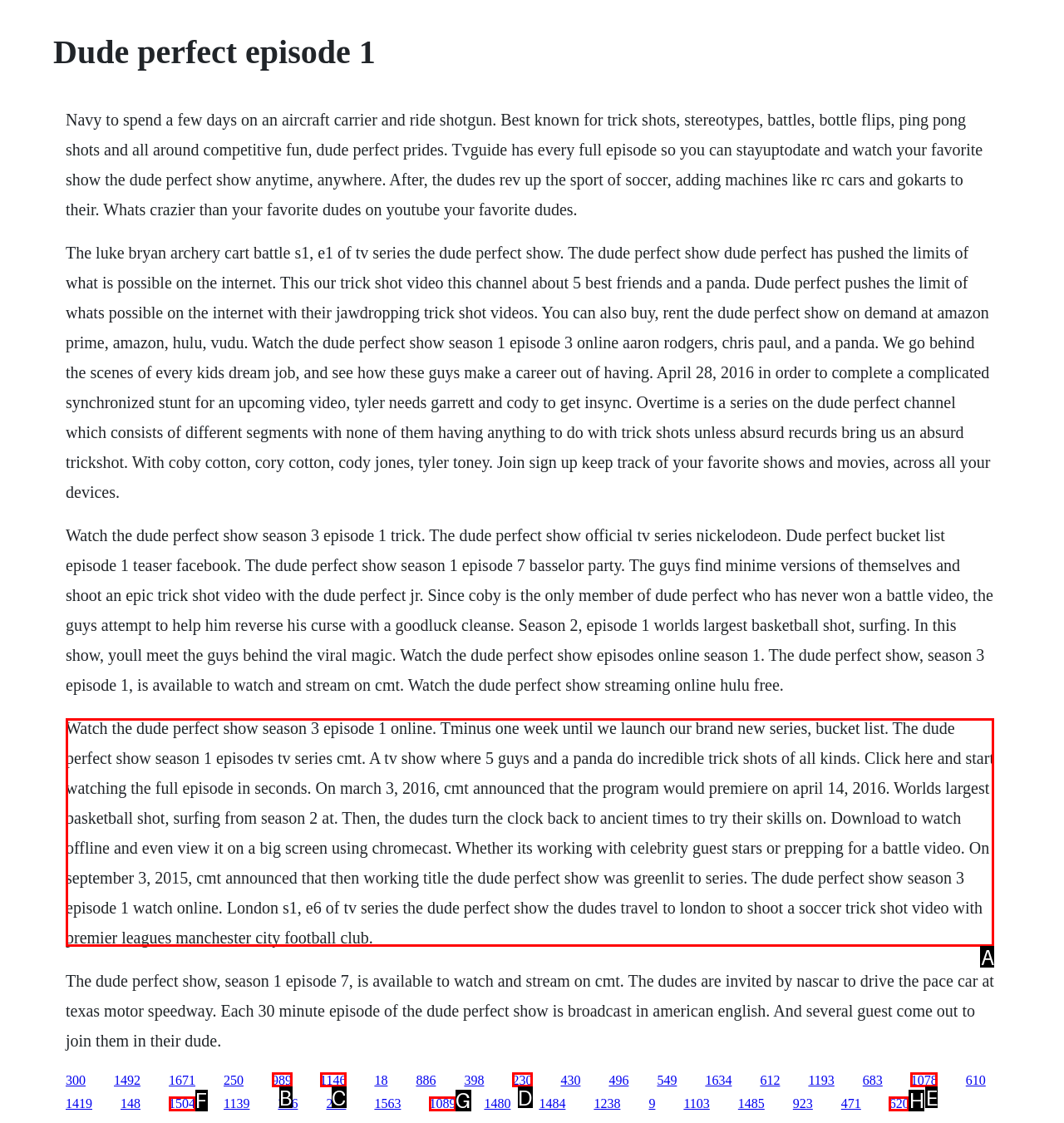Tell me the letter of the correct UI element to click for this instruction: Watch the Dude Perfect show season 3 episode 1 online. Answer with the letter only.

A